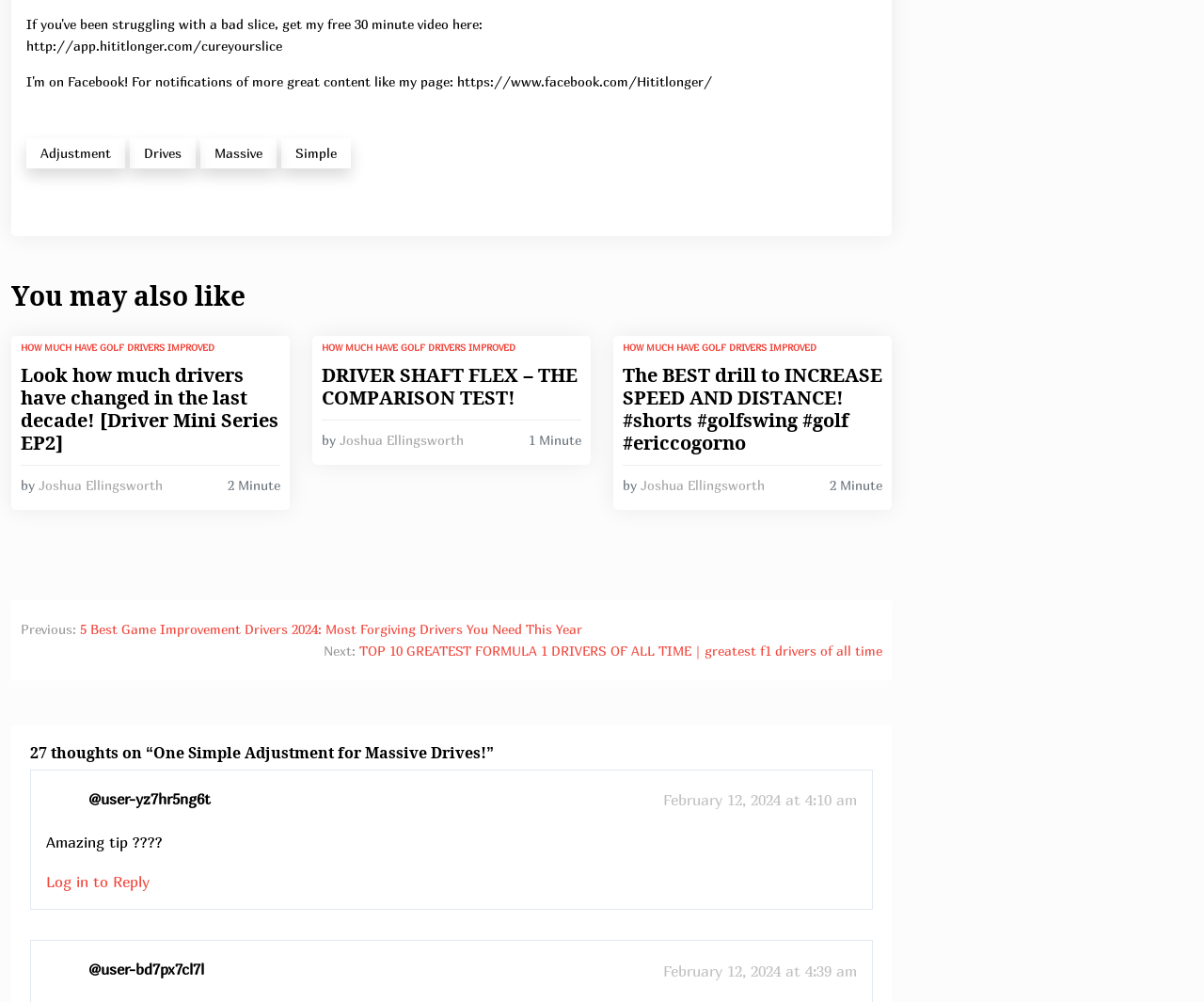What is the title of the first article?
Using the visual information, answer the question in a single word or phrase.

HOW MUCH HAVE GOLF DRIVERS IMPROVED